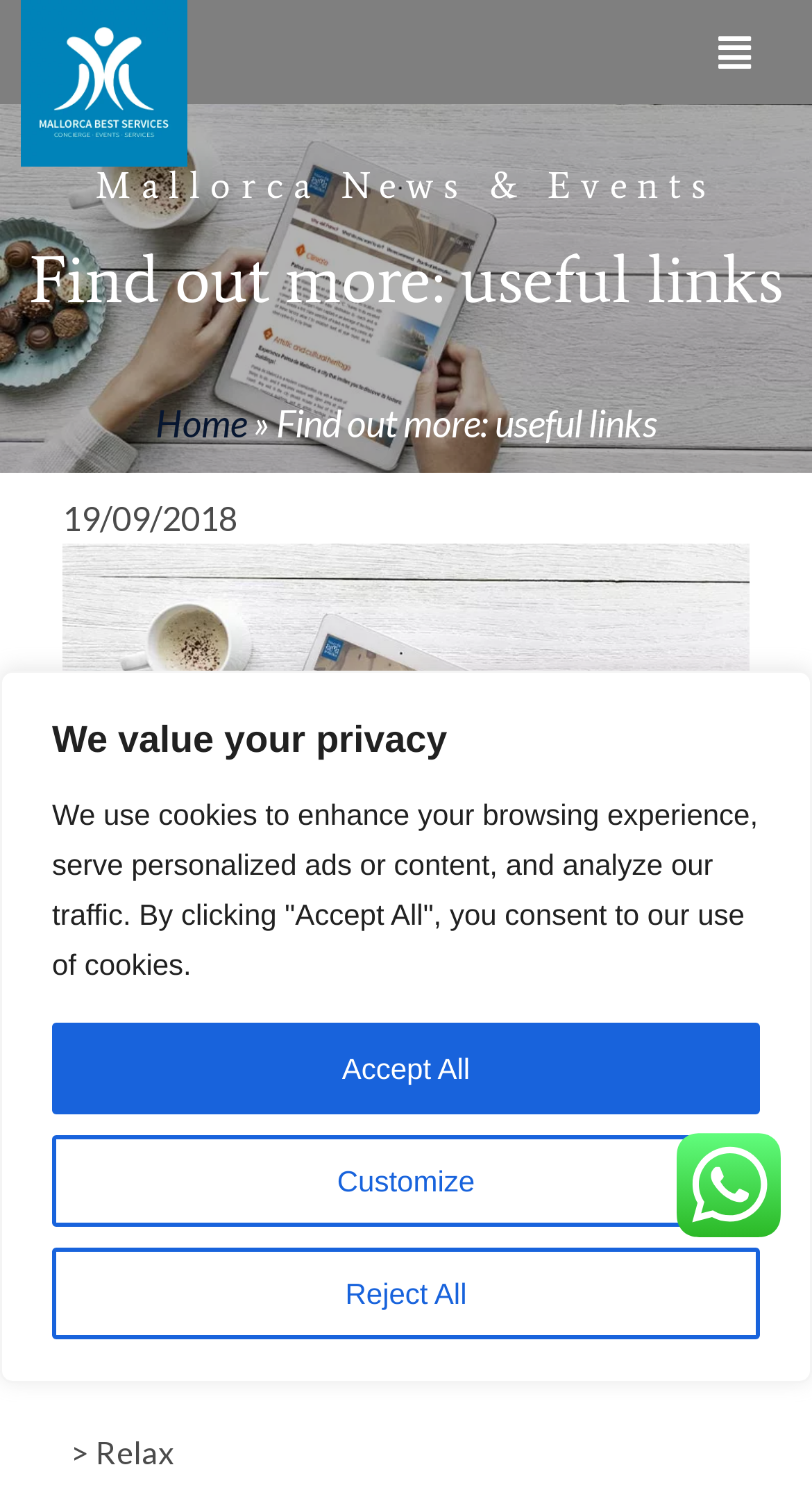Indicate the bounding box coordinates of the element that must be clicked to execute the instruction: "view relax page". The coordinates should be given as four float numbers between 0 and 1, i.e., [left, top, right, bottom].

[0.026, 0.936, 0.277, 0.99]